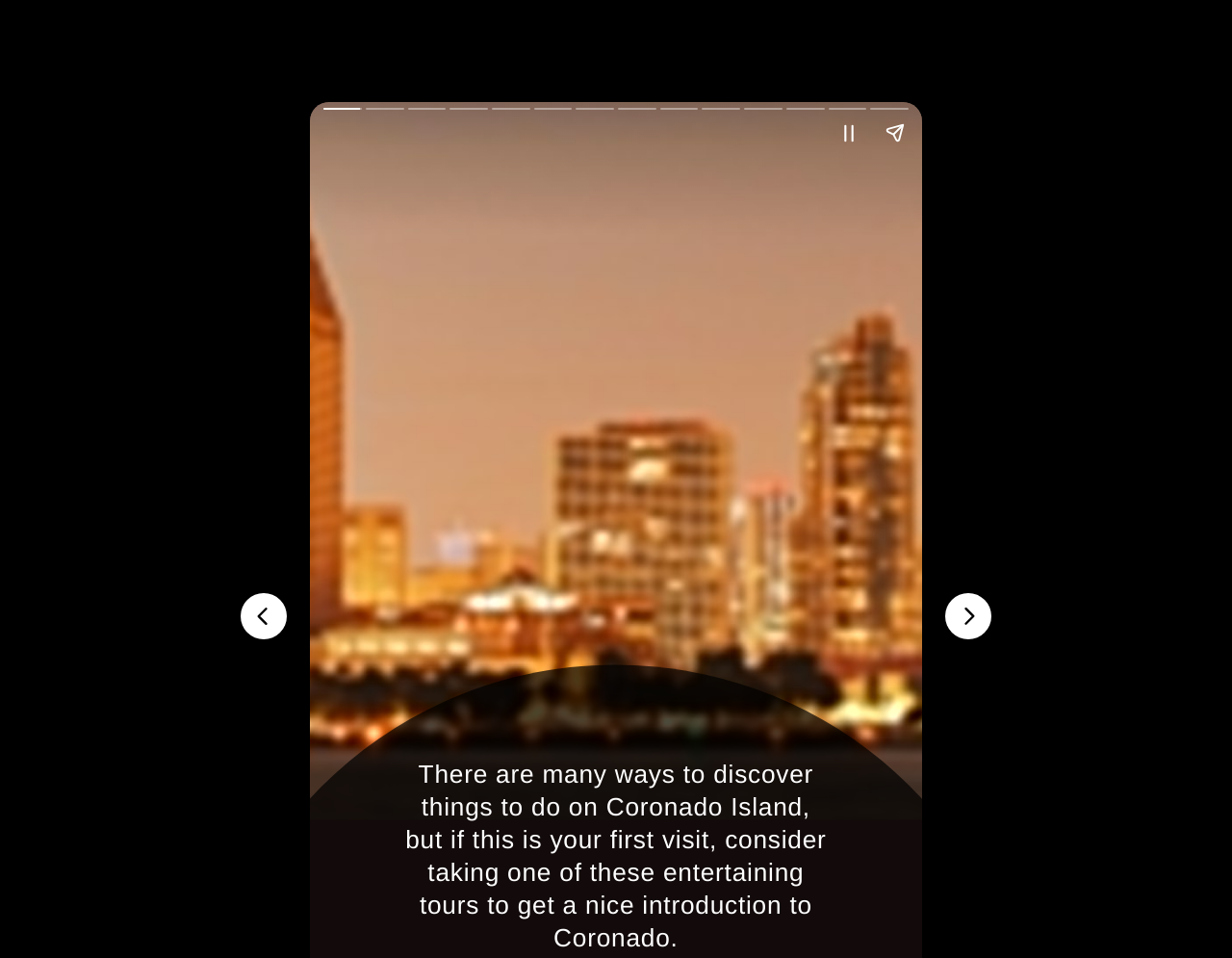Are there any complementary elements on the page?
Look at the image and respond with a one-word or short-phrase answer.

Yes